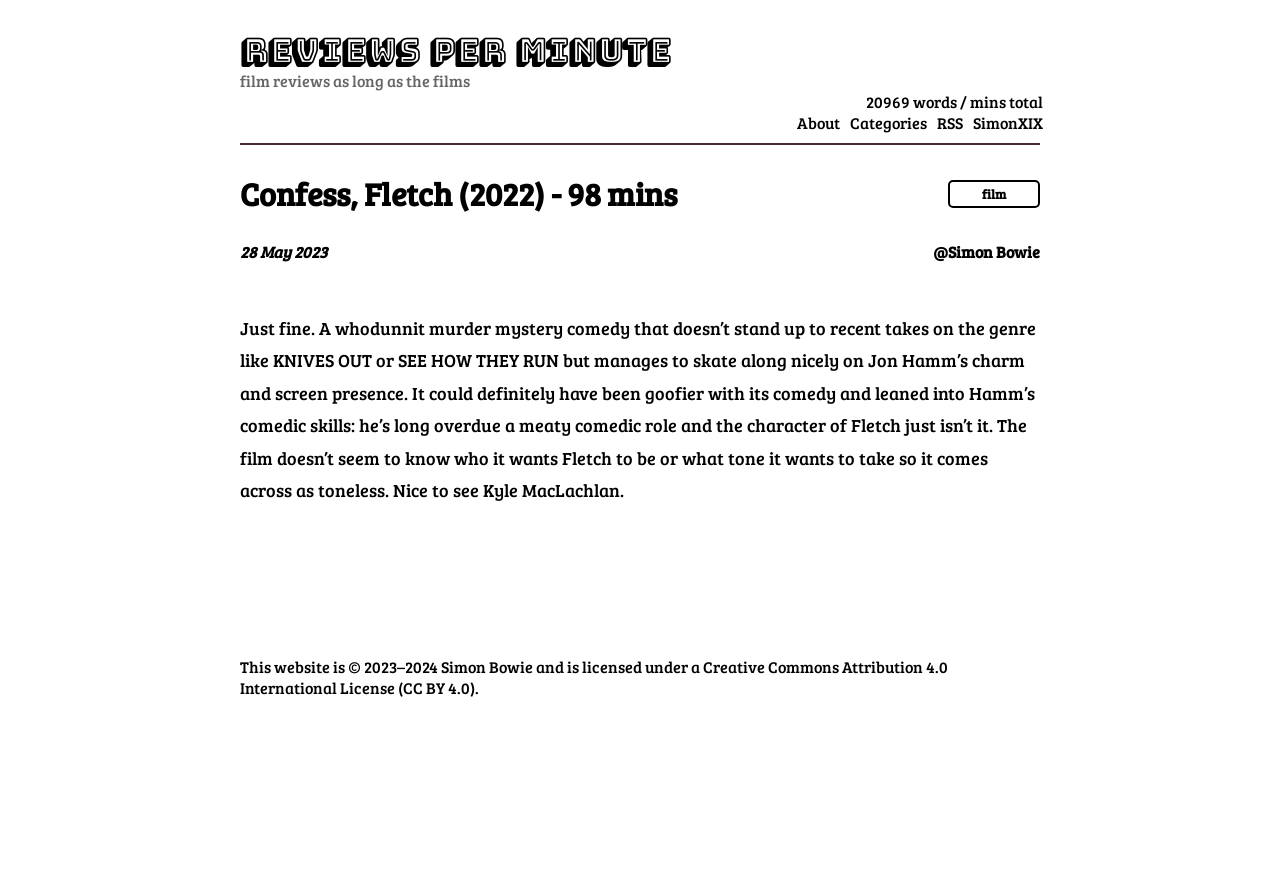What is the name of the website?
Ensure your answer is thorough and detailed.

I found the answer by looking at the link 'Reviews Per Minute' which is likely the name of the website.